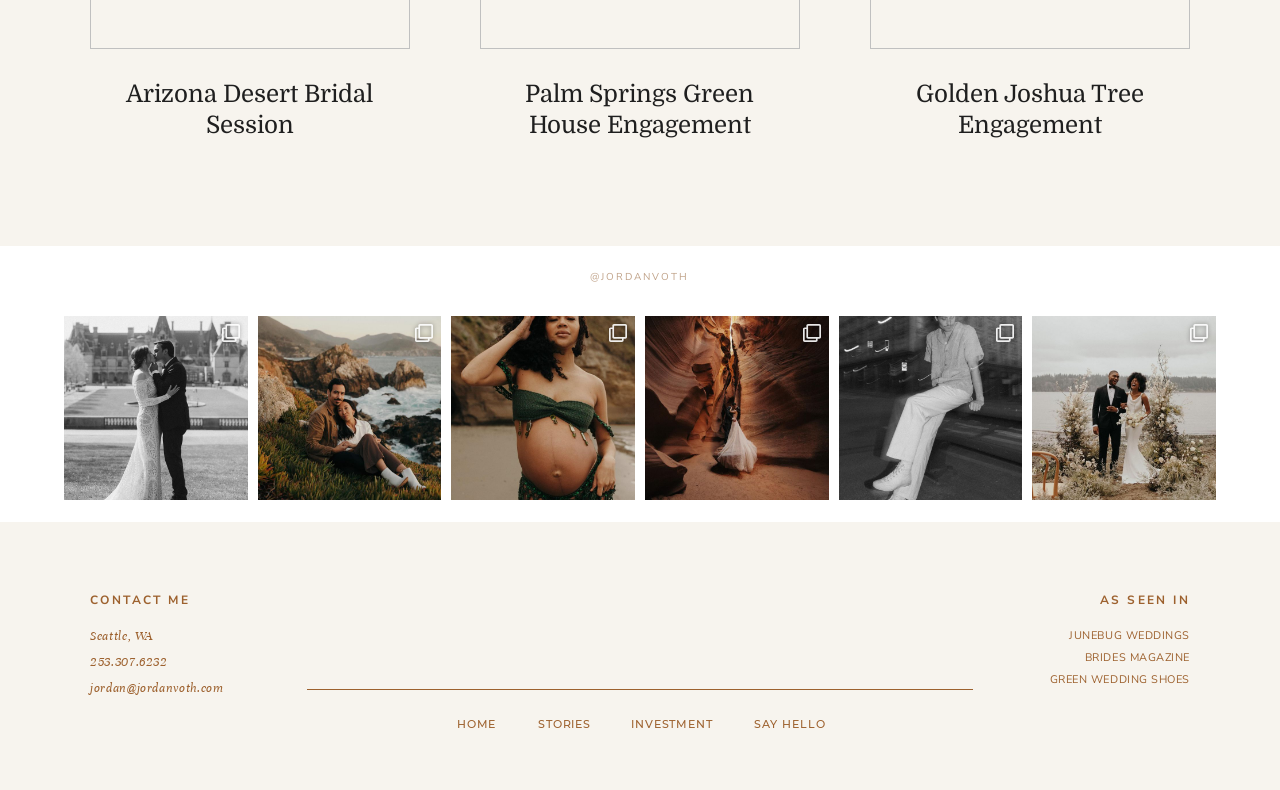Find the bounding box coordinates for the area you need to click to carry out the instruction: "Read about practice areas". The coordinates should be four float numbers between 0 and 1, indicated as [left, top, right, bottom].

None